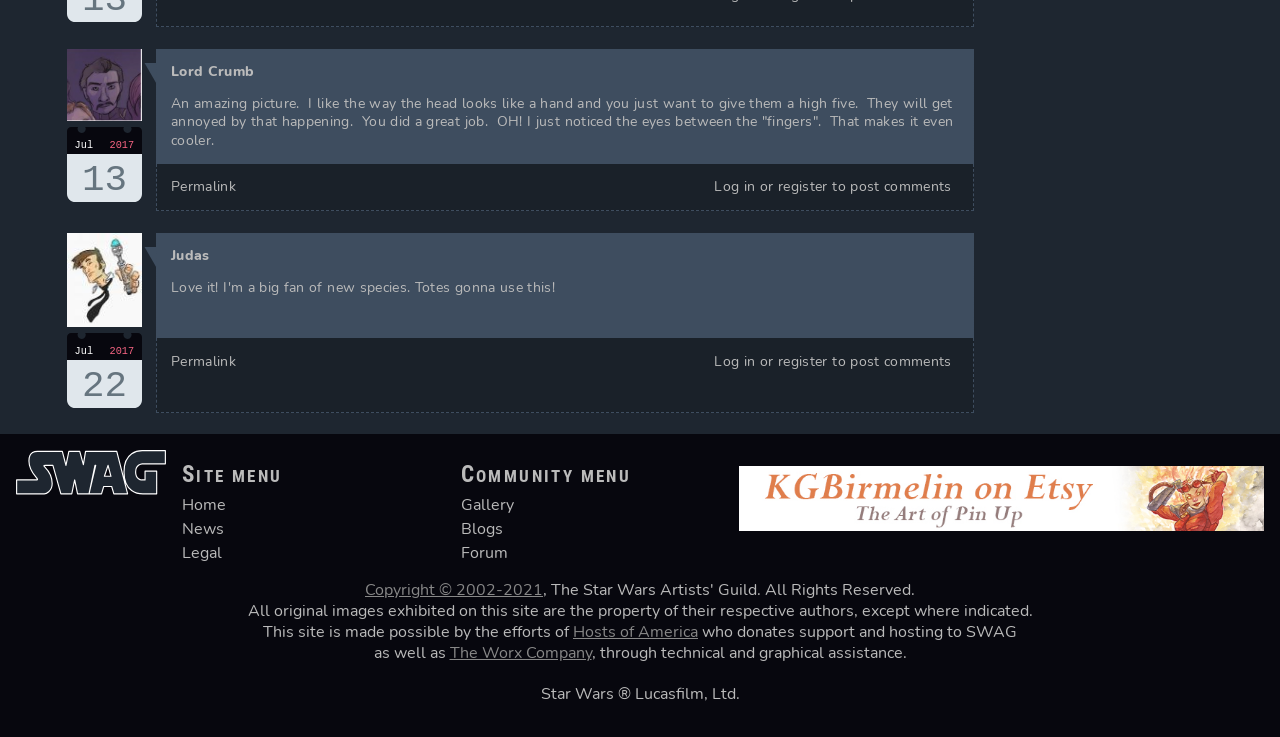Provide the bounding box for the UI element matching this description: "The Worx Company".

[0.351, 0.871, 0.462, 0.9]